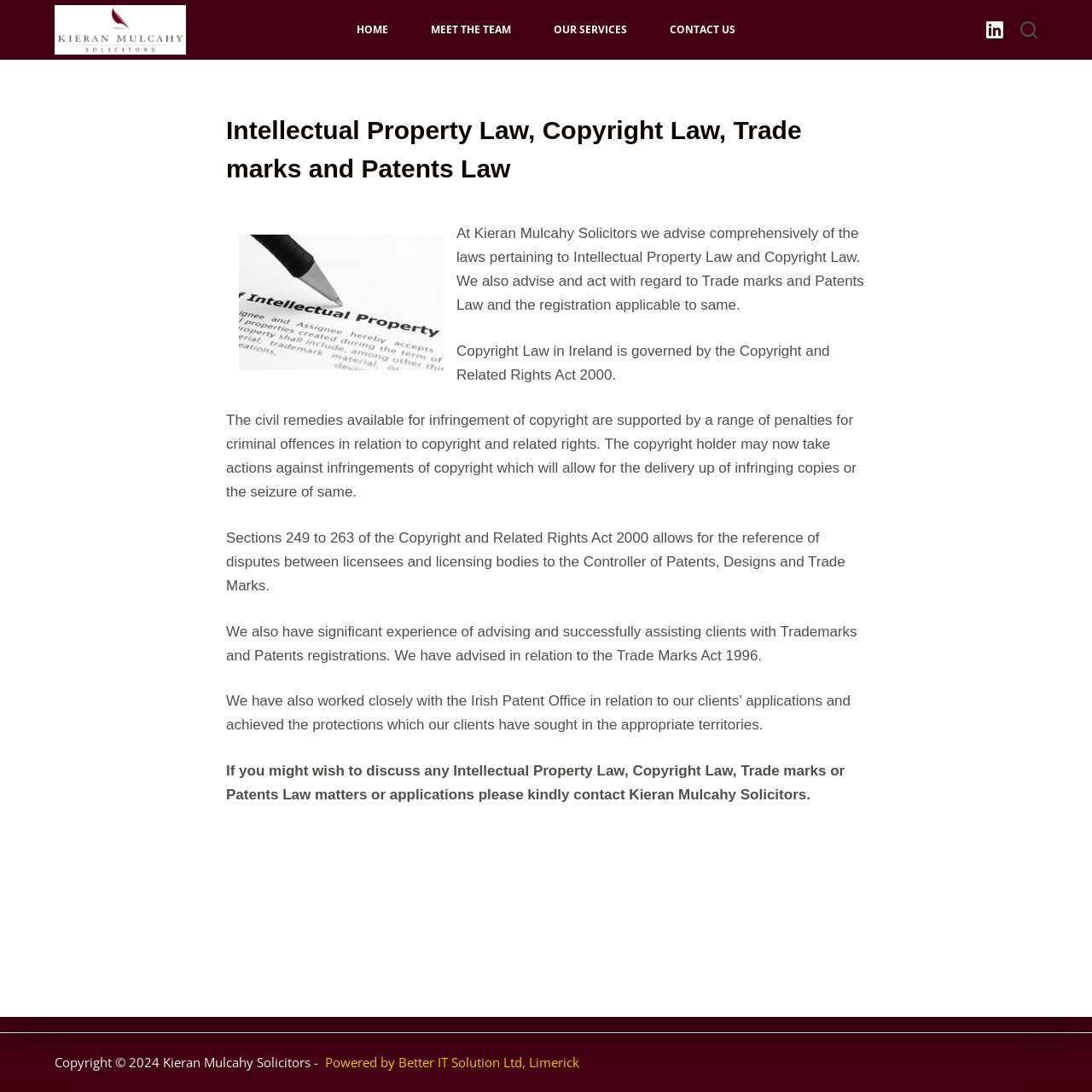What is the name of the act that governs Copyright Law in Ireland?
Answer the question with detailed information derived from the image.

According to the webpage content, Copyright Law in Ireland is governed by the Copyright and Related Rights Act 2000, which provides civil remedies and criminal penalties for infringement of copyright.